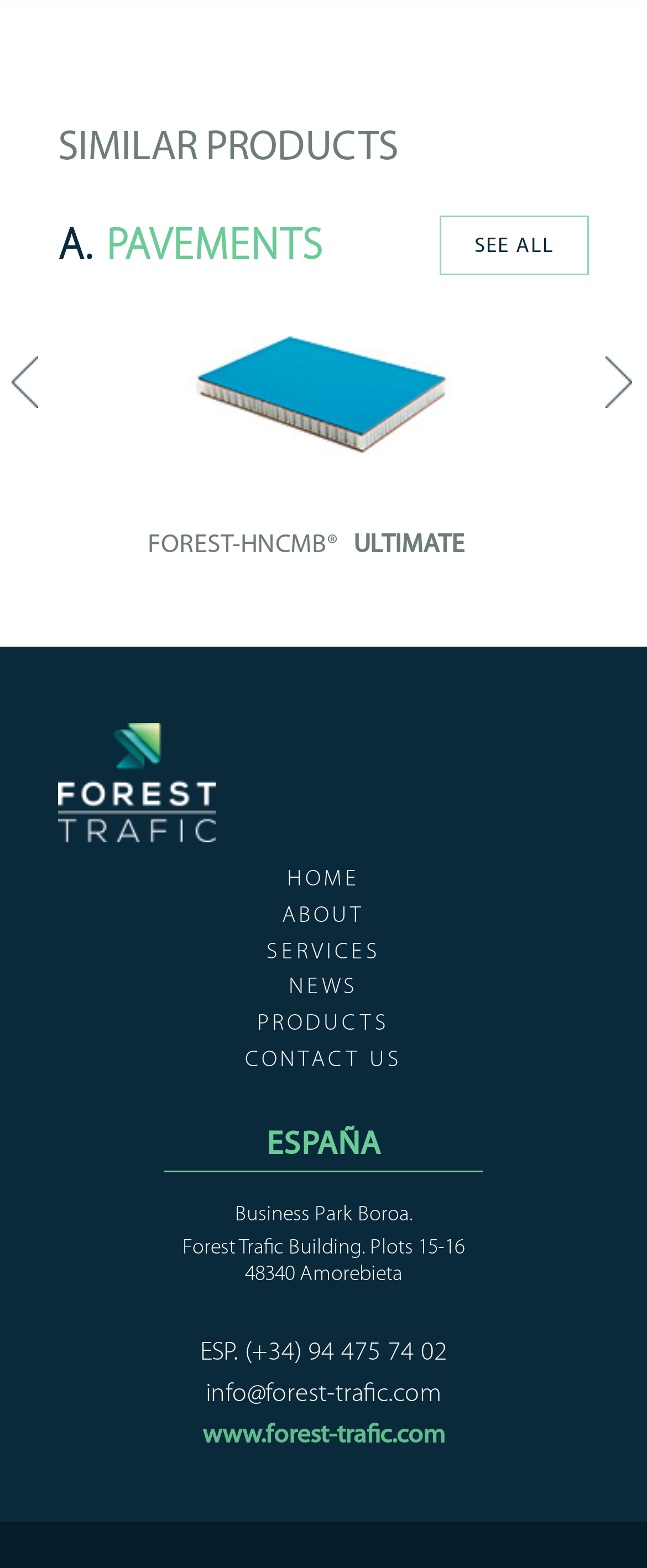Identify the bounding box coordinates of the clickable section necessary to follow the following instruction: "Click on SEE ALL". The coordinates should be presented as four float numbers from 0 to 1, i.e., [left, top, right, bottom].

[0.679, 0.101, 0.91, 0.139]